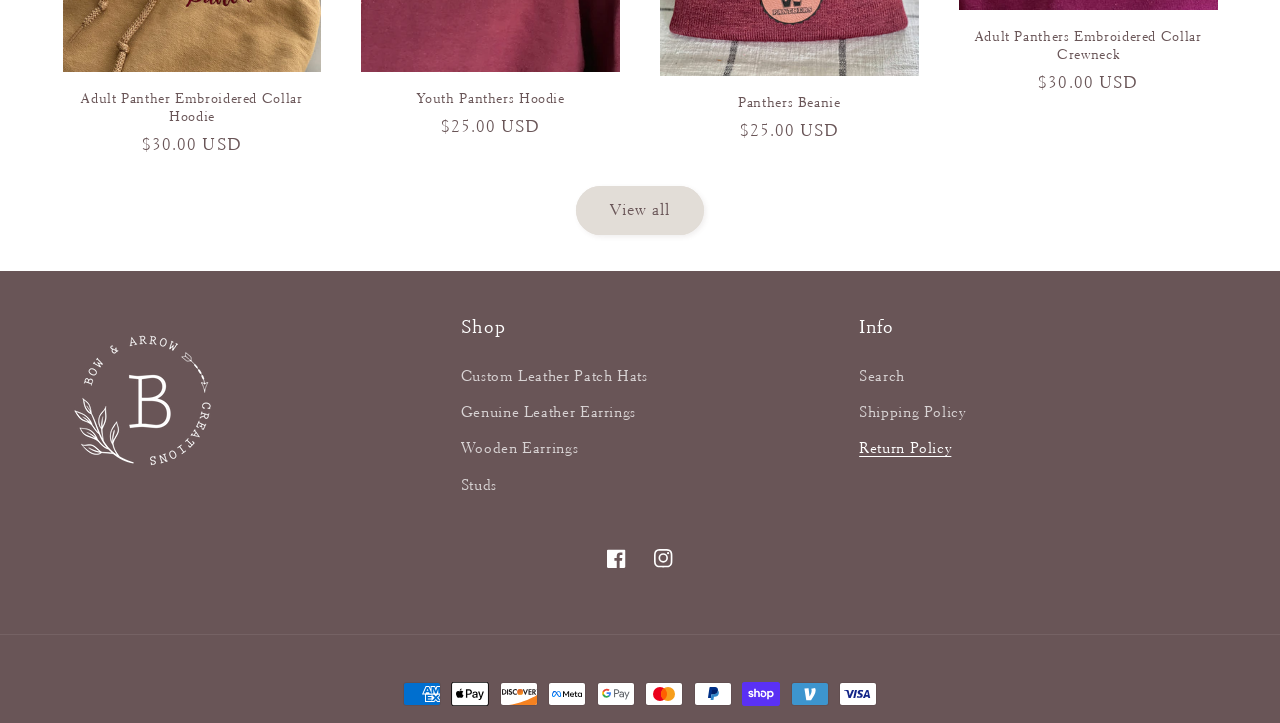Indicate the bounding box coordinates of the element that needs to be clicked to satisfy the following instruction: "Go to Shop page". The coordinates should be four float numbers between 0 and 1, i.e., [left, top, right, bottom].

[0.36, 0.436, 0.64, 0.47]